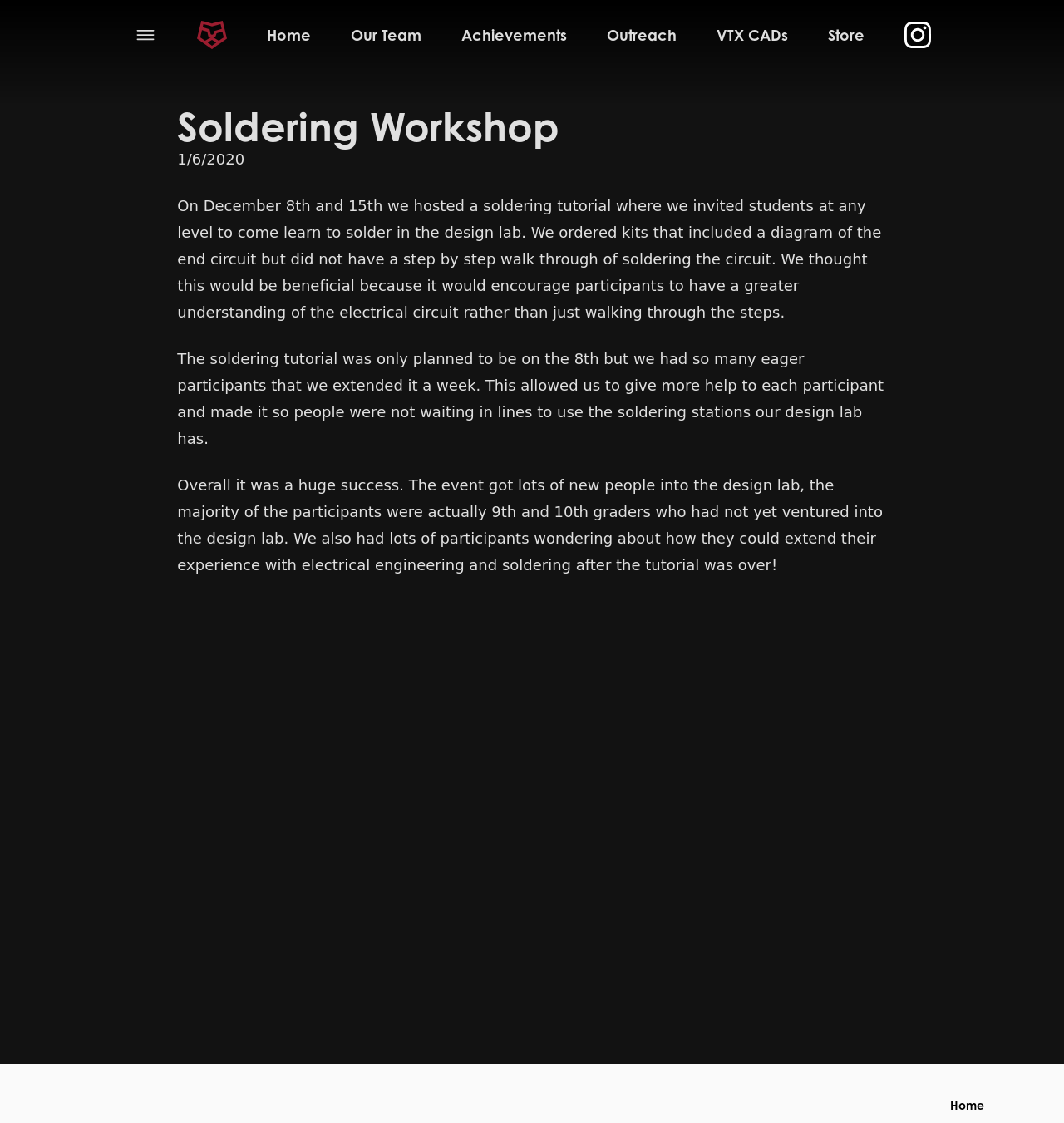Please specify the bounding box coordinates of the clickable region necessary for completing the following instruction: "Check out the Instagram page". The coordinates must consist of four float numbers between 0 and 1, i.e., [left, top, right, bottom].

[0.85, 0.019, 0.875, 0.043]